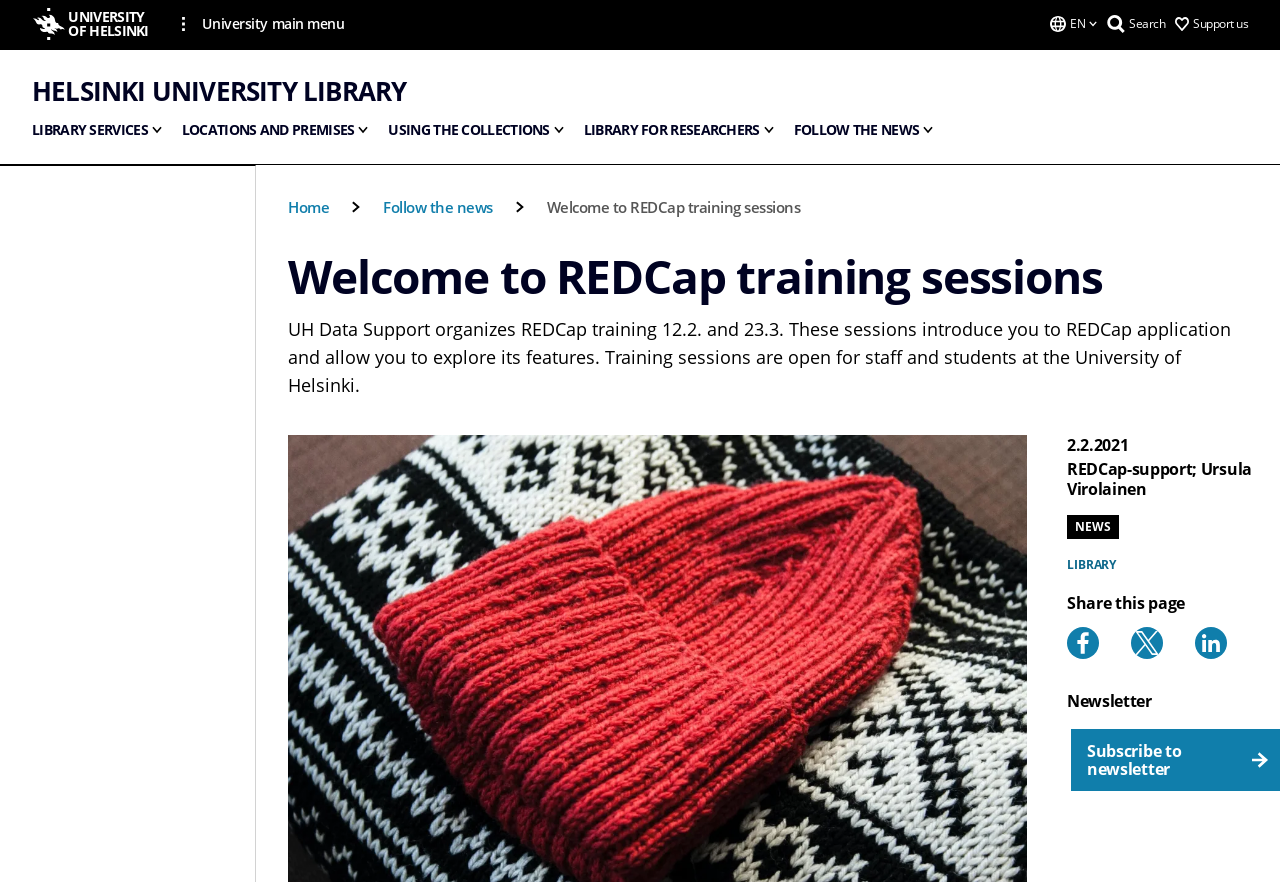Find the main header of the webpage and produce its text content.

Welcome to REDCap training sessions